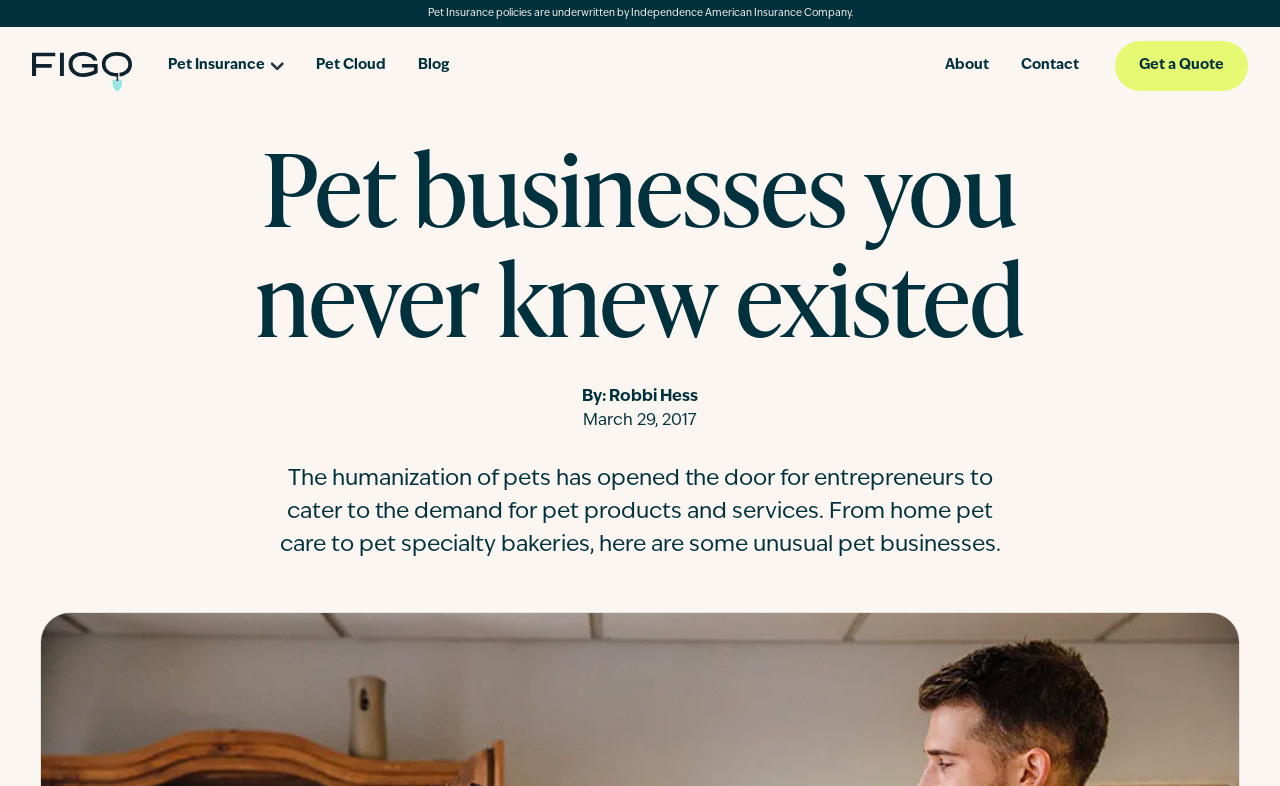Identify the bounding box of the HTML element described here: "Pet InsuranceDog InsuranceCat InsuranceCoverageCompareFAQs". Provide the coordinates as four float numbers between 0 and 1: [left, top, right, bottom].

[0.119, 0.039, 0.235, 0.12]